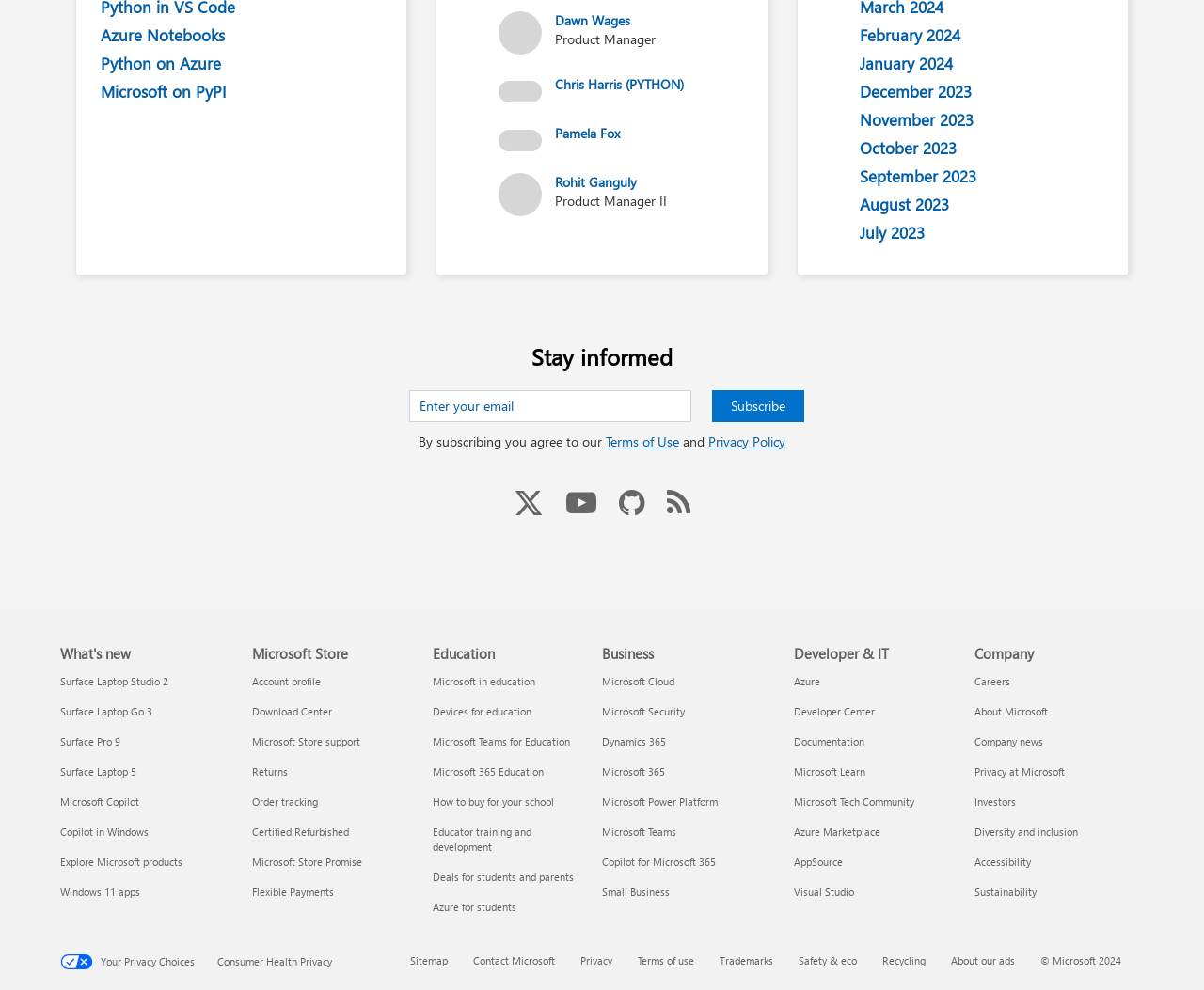What is the purpose of the textbox?
Look at the image and provide a short answer using one word or a phrase.

Enter email